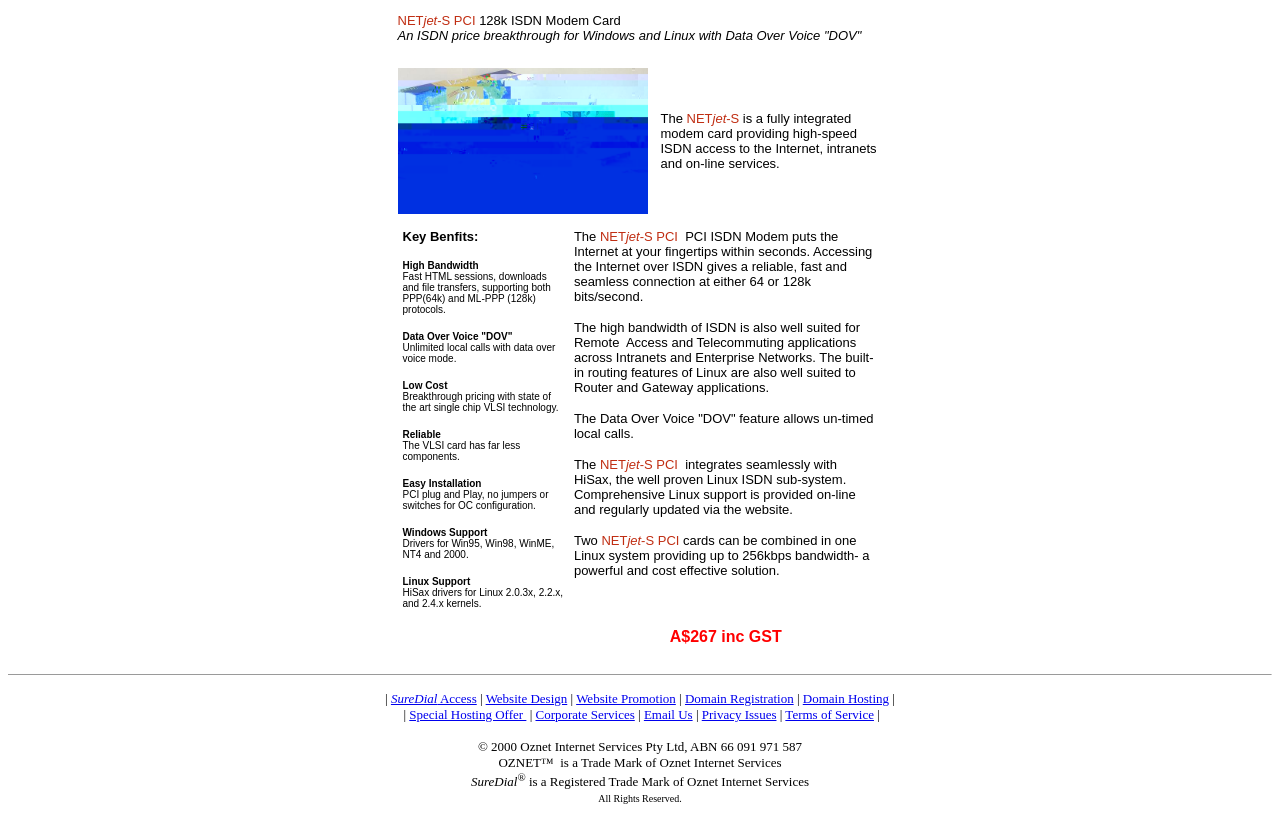Find the bounding box coordinates corresponding to the UI element with the description: "Special Hosting Offer". The coordinates should be formatted as [left, top, right, bottom], with values as floats between 0 and 1.

[0.32, 0.842, 0.411, 0.86]